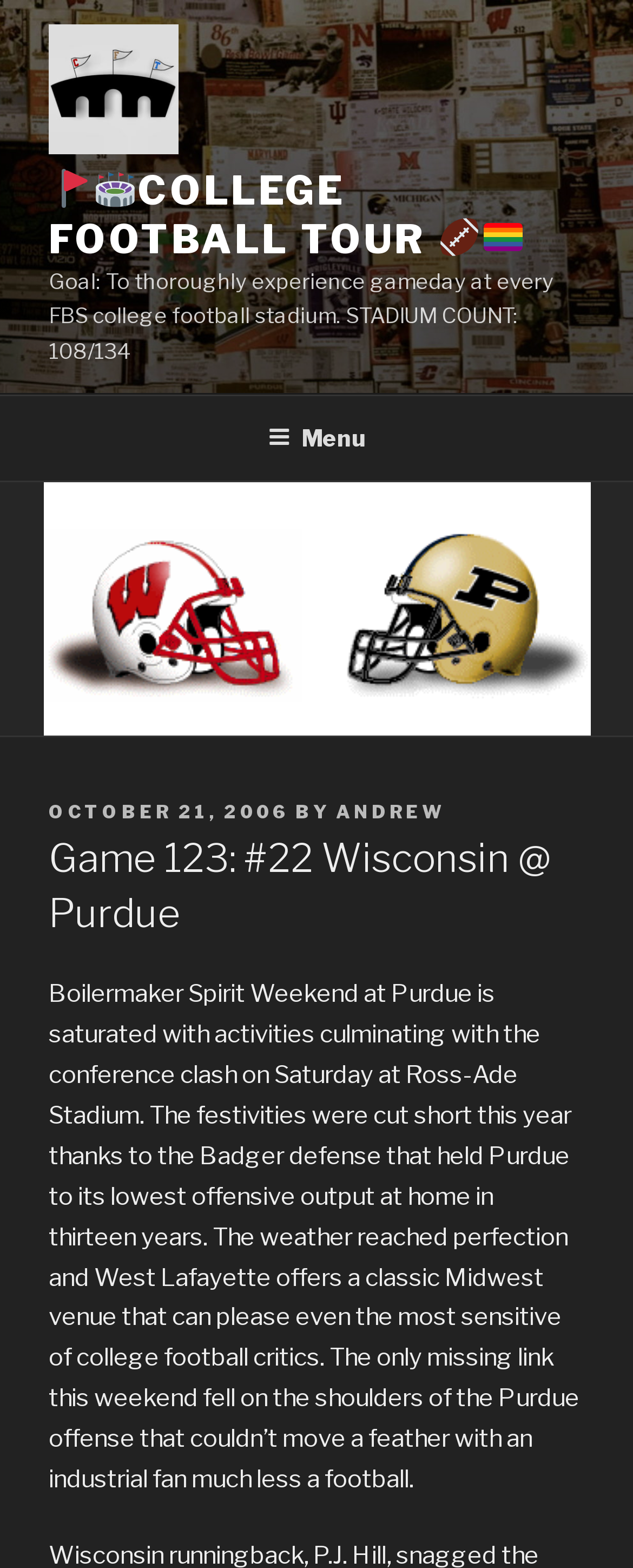Give a concise answer using only one word or phrase for this question:
What is the ranking of the Wisconsin team?

#22